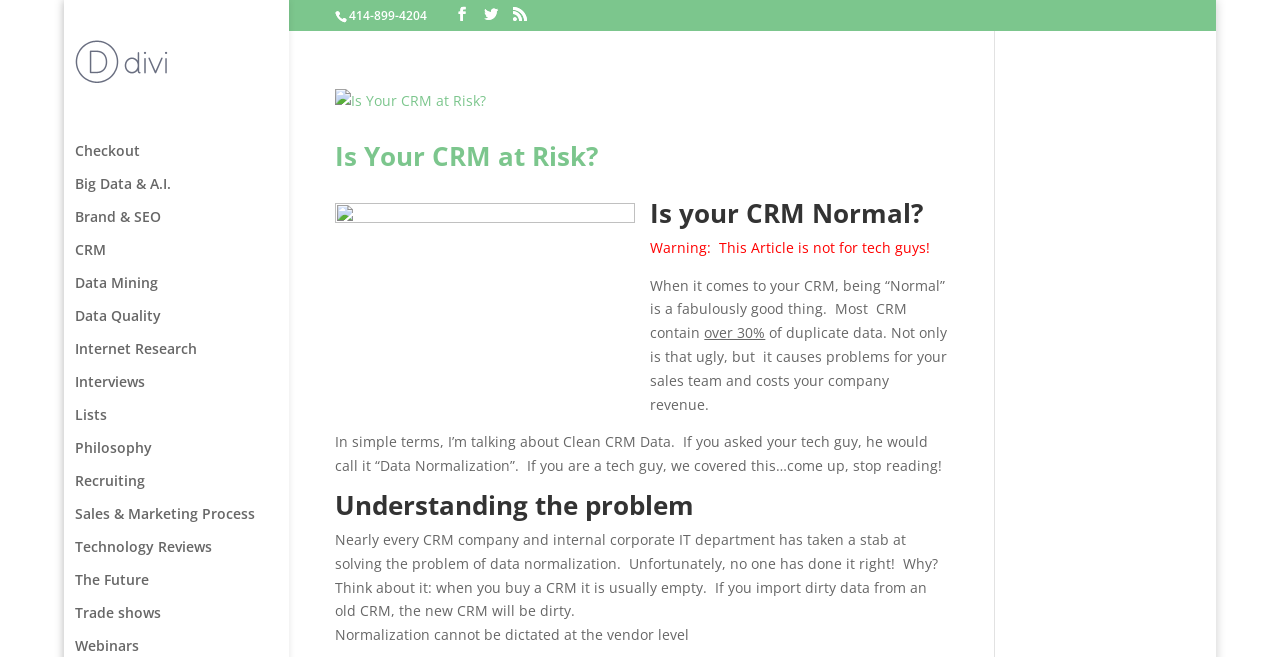Specify the bounding box coordinates of the element's region that should be clicked to achieve the following instruction: "Read the article 'Is Your CRM at Risk?'". The bounding box coordinates consist of four float numbers between 0 and 1, in the format [left, top, right, bottom].

[0.262, 0.135, 0.742, 0.172]